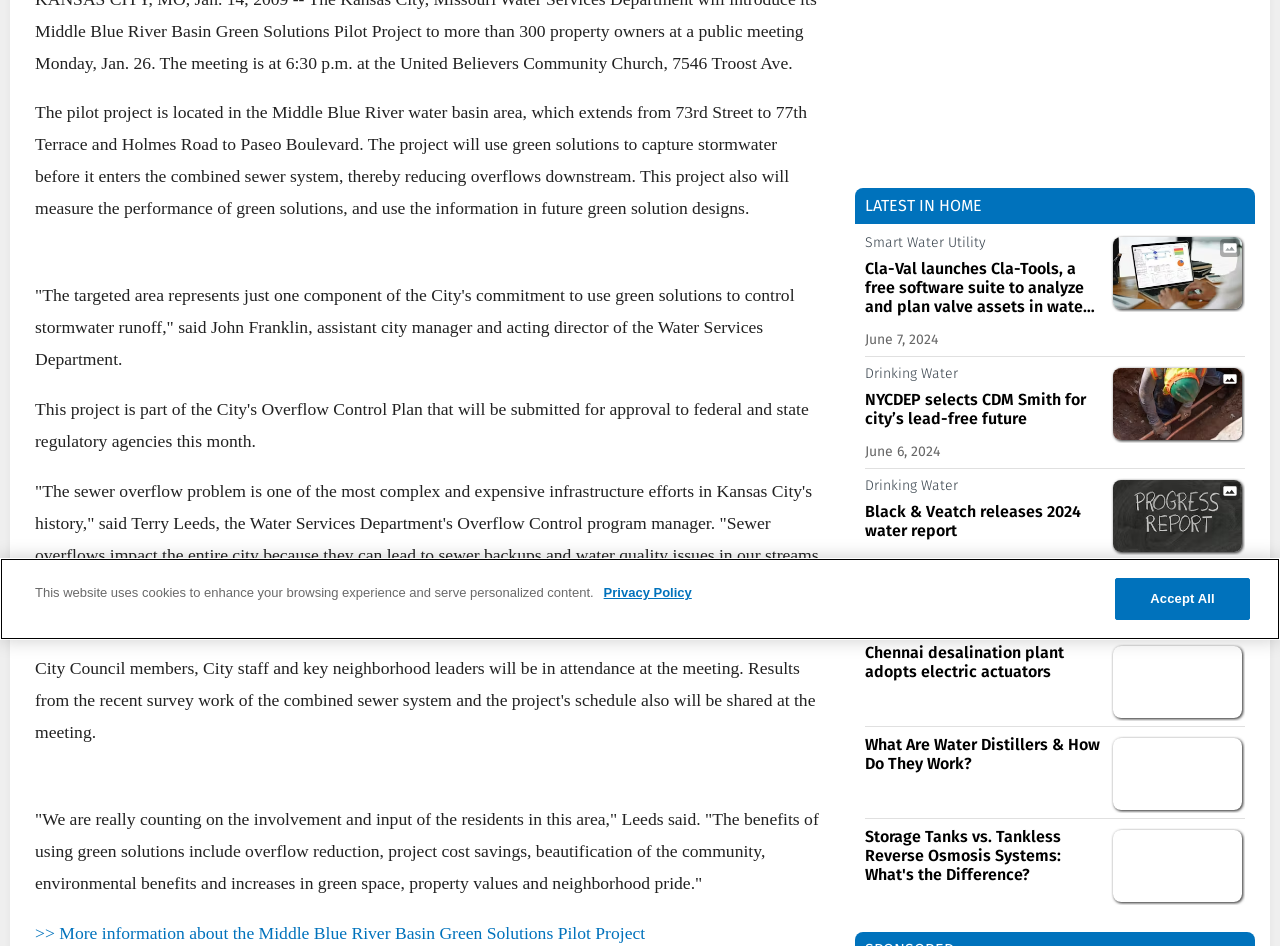Please locate the UI element described by "parent_node: Cla-Val" and provide its bounding box coordinates.

[0.867, 0.247, 0.973, 0.33]